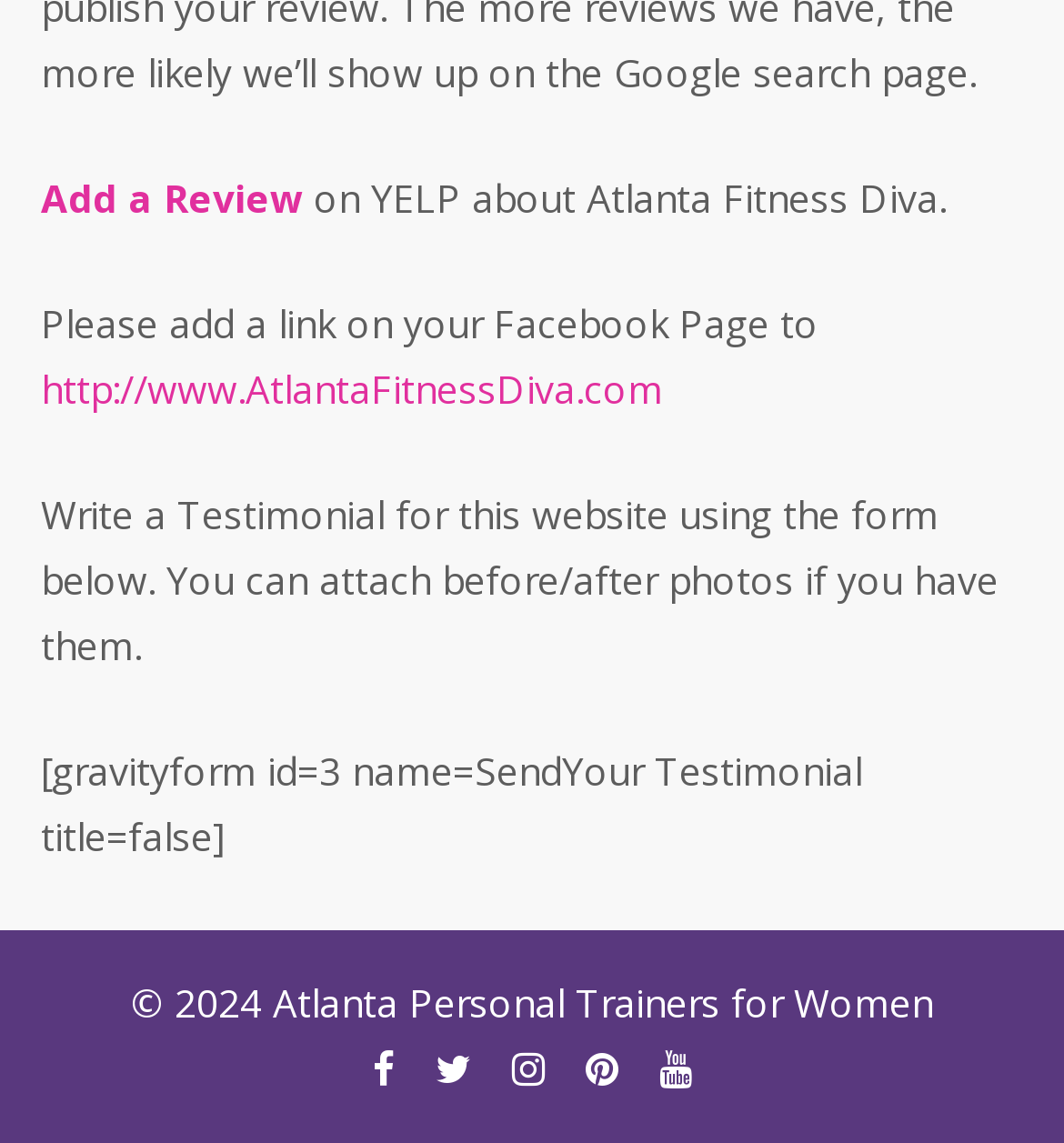For the element described, predict the bounding box coordinates as (top-left x, top-left y, bottom-right x, bottom-right y). All values should be between 0 and 1. Element description: http://www.AtlantaFitnessDiva.com

[0.038, 0.317, 0.623, 0.362]